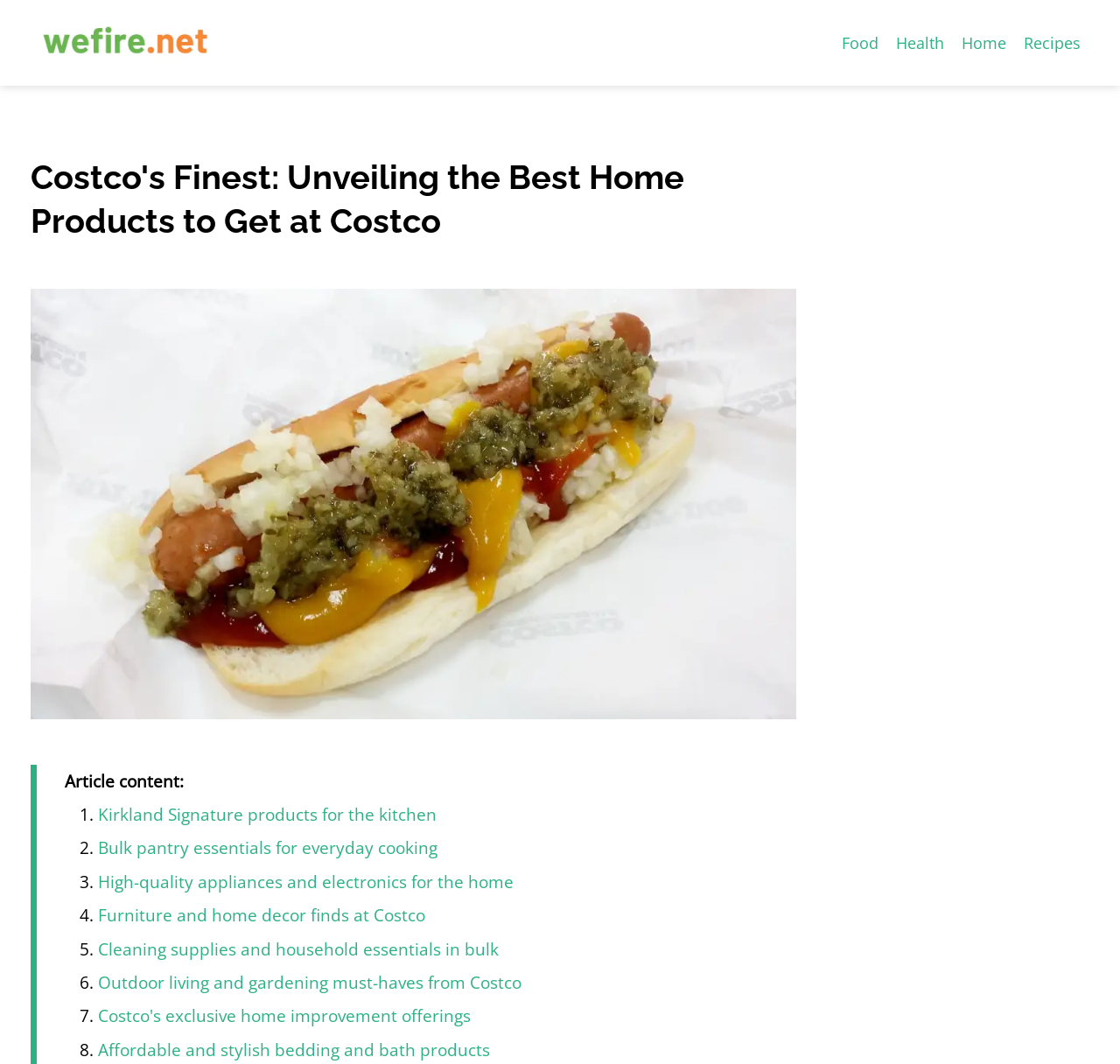What is the topic of the article on this webpage?
Look at the webpage screenshot and answer the question with a detailed explanation.

I looked at the image description 'Best Things To Get At Costco' and the heading 'Costco's Finest: Unveiling the Best Home Products to Get at Costco', which suggests that the article is about the best home products available at Costco.